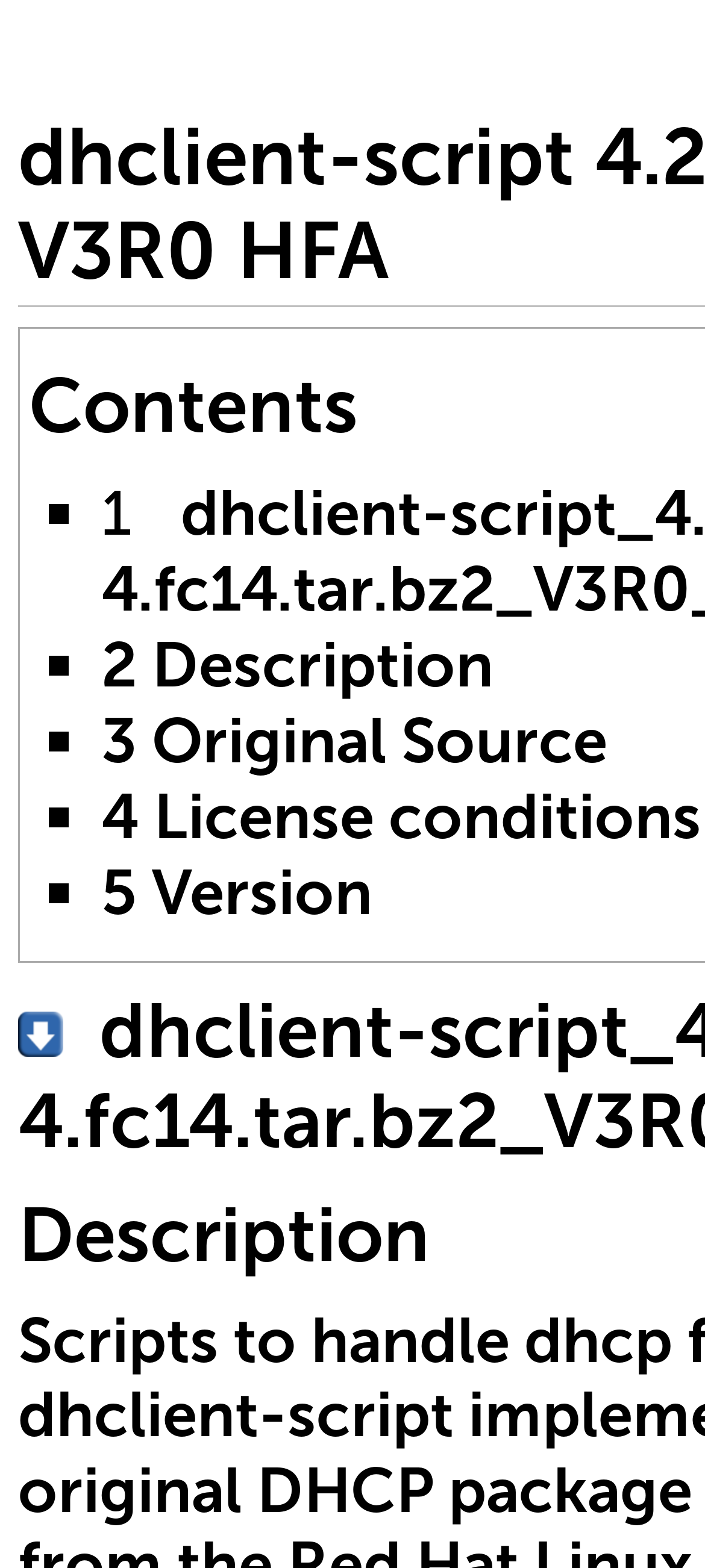Please provide a brief answer to the following inquiry using a single word or phrase:
What is the text of the link below '5 Version'?

link=//wiki.unify.com/ftp/OpenStage-OSSW/V3R0 HFA/dhclient-script/dhclient-script_4.2.0-4.fc14.tar.bz2